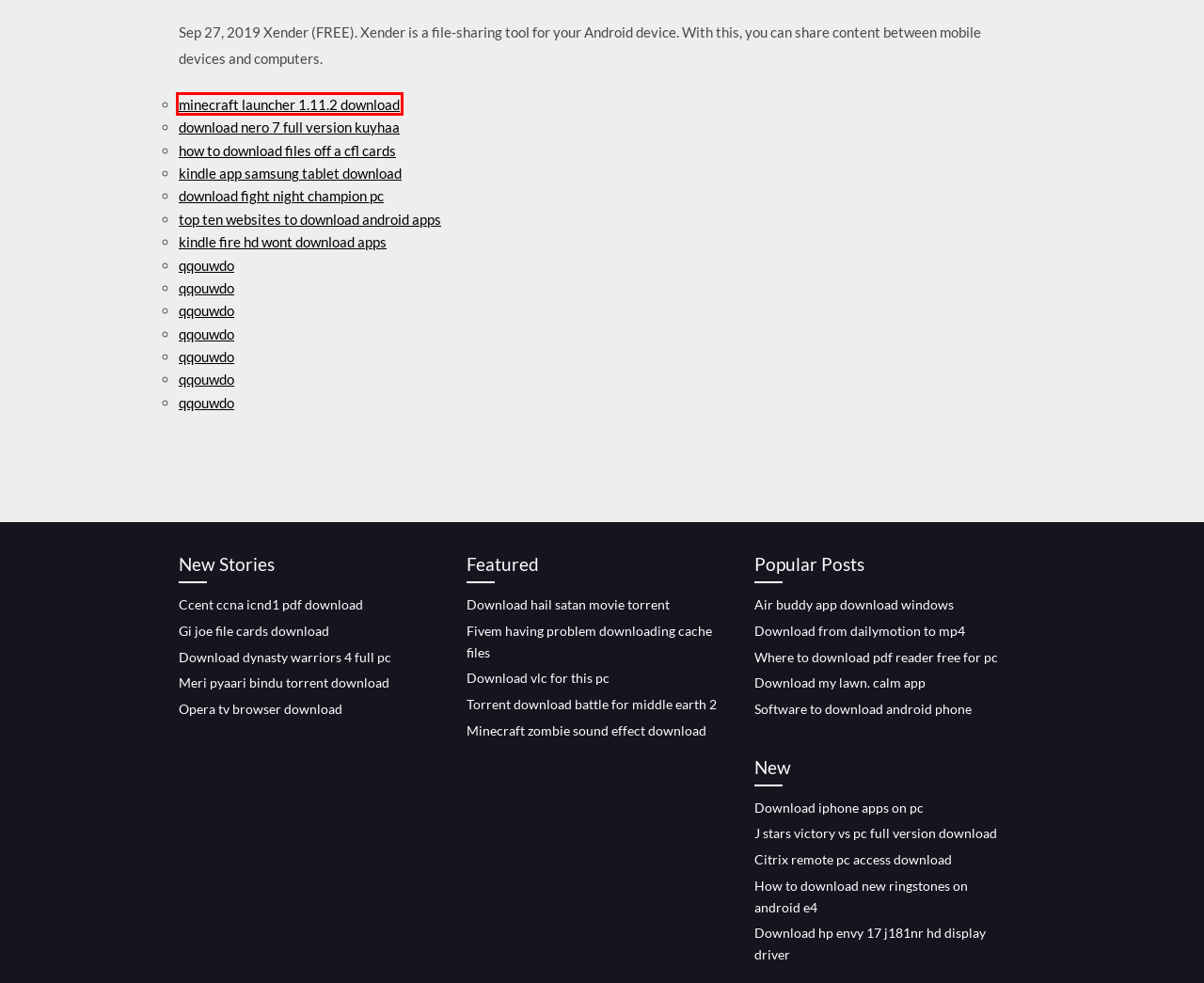Consider the screenshot of a webpage with a red bounding box and select the webpage description that best describes the new page that appears after clicking the element inside the red box. Here are the candidates:
A. Air buddy app download windows [2020]
B. Download vlc for this pc (2020)
C. Download from dailymotion to mp4 (2020)
D. Download dynasty warriors 4 full pc [2020]
E. Minecraft zombie sound effect download [2020]
F. Minecraft launcher 1.11.2 download [2020]
G. Download iphone apps on pc [2020]
H. Citrix remote pc access download [2020]

F